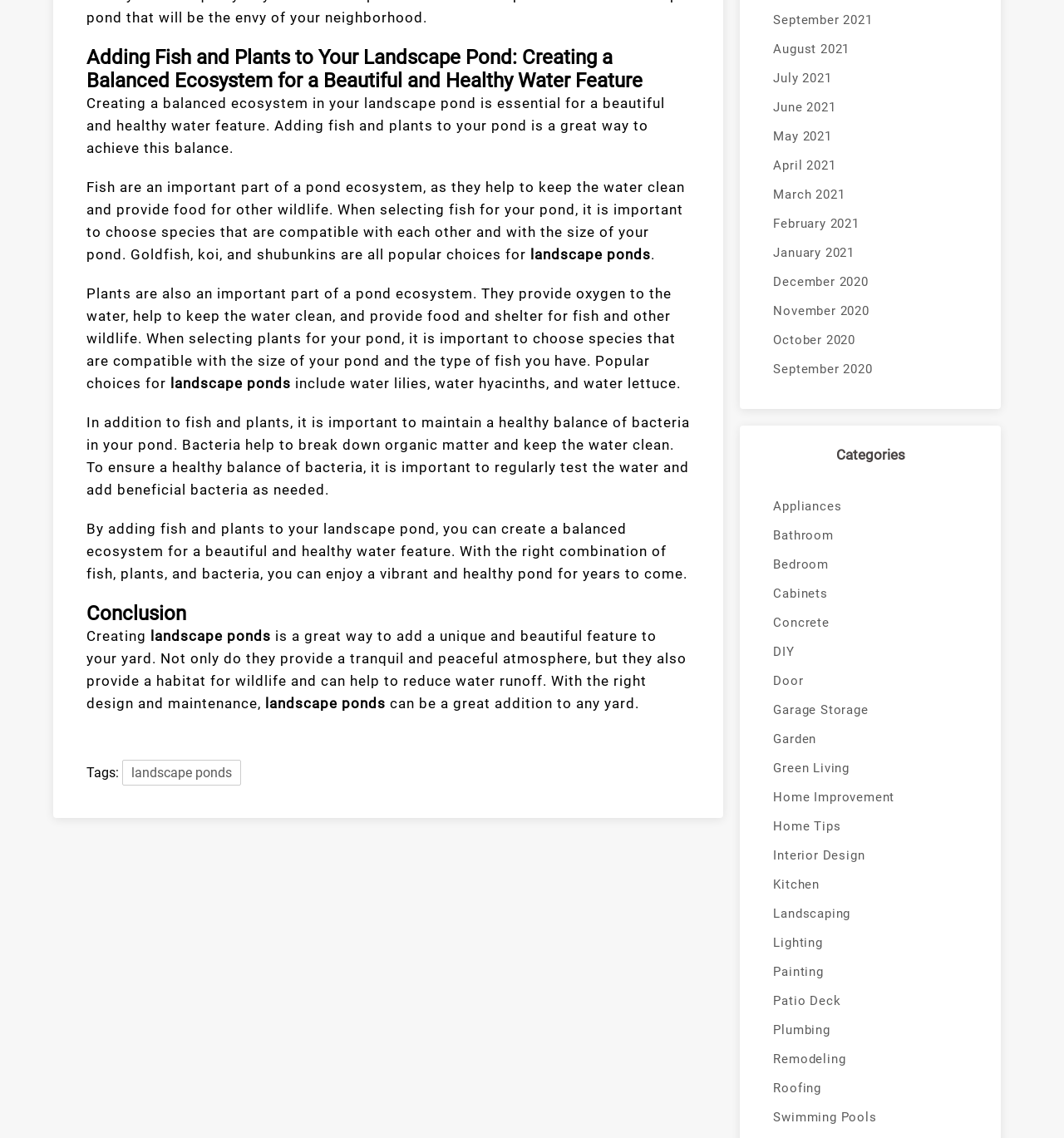Look at the image and answer the question in detail:
What type of fish are suitable for a landscape pond?

The webpage mentions that goldfish, koi, and shubunkins are popular choices for landscape ponds, as they are compatible with each other and with the size of the pond.